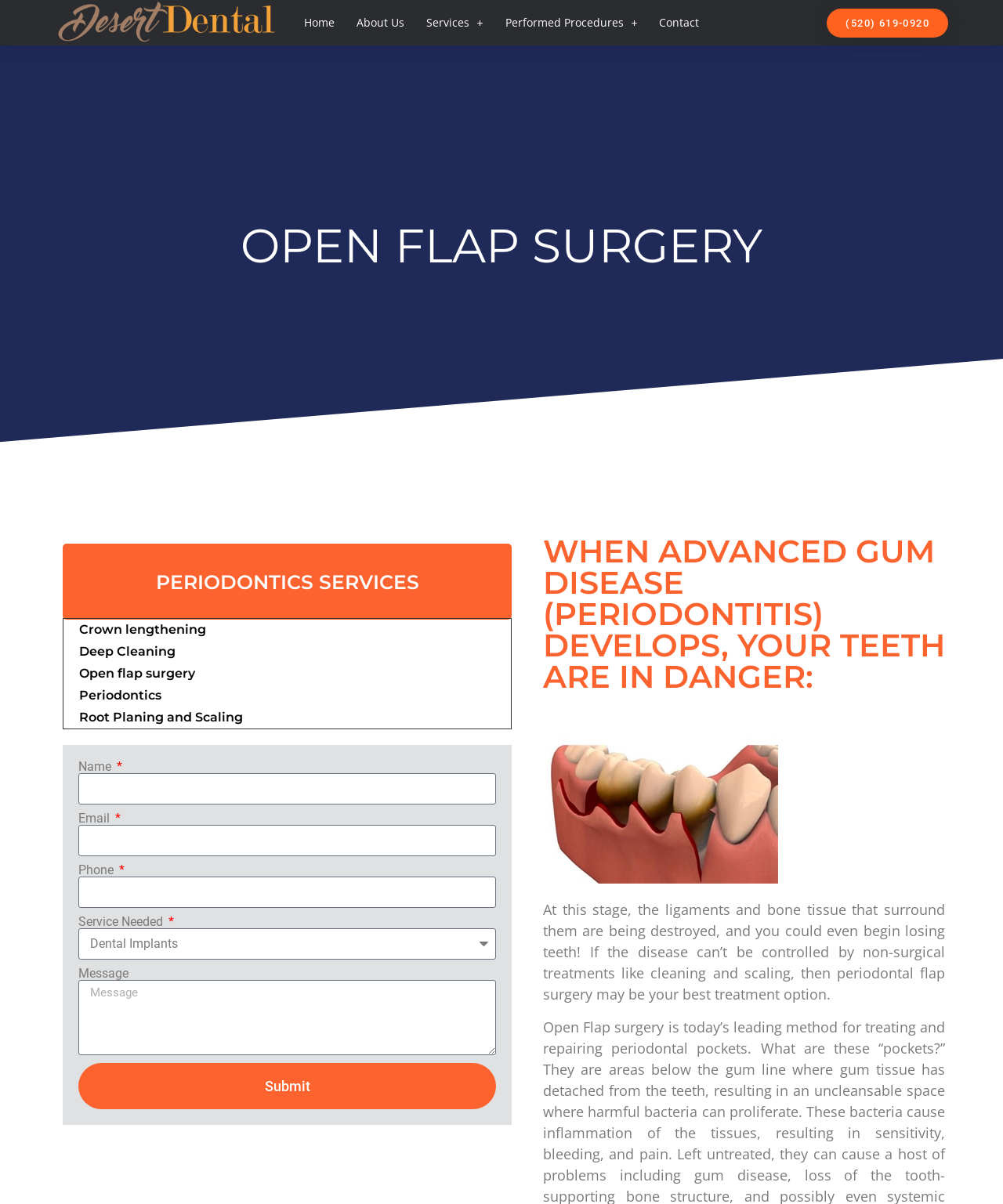Can you determine the bounding box coordinates of the area that needs to be clicked to fulfill the following instruction: "View more tech news"?

None